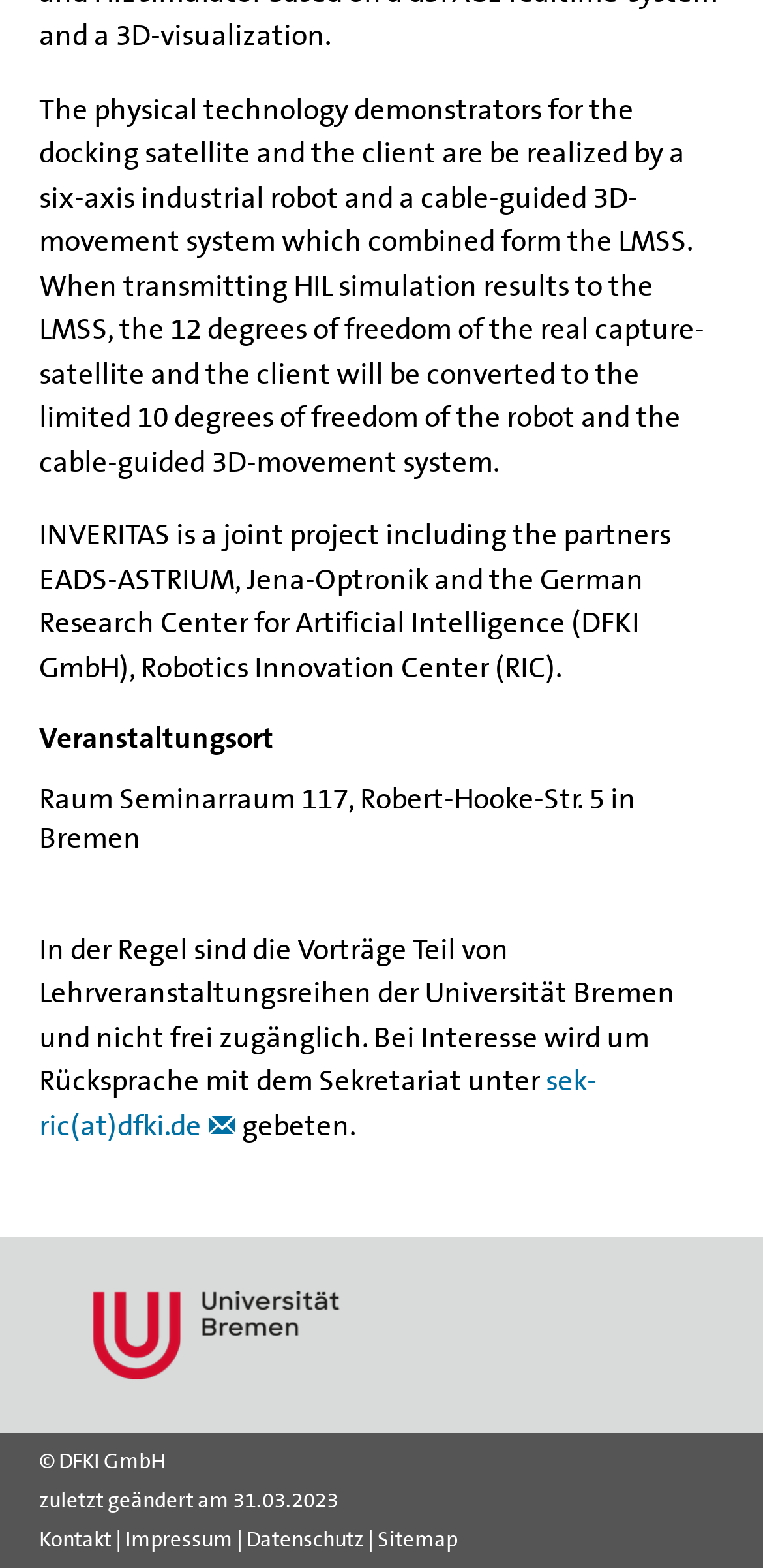When was the webpage last updated?
Could you please answer the question thoroughly and with as much detail as possible?

The last update date of the webpage is mentioned at the bottom of the webpage, which states 'zuletzt geändert am 31.03.2023'.